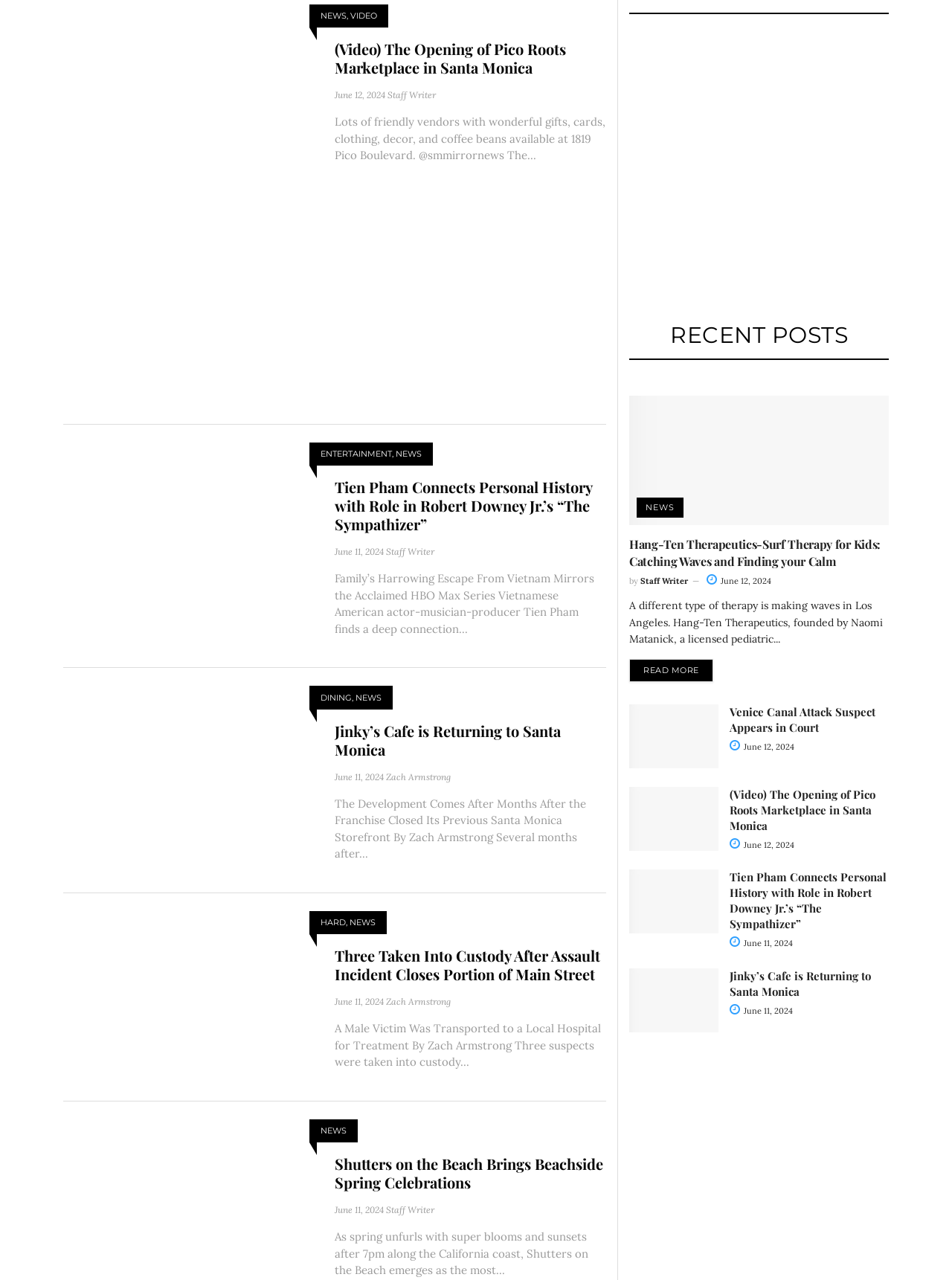Please determine the bounding box coordinates of the area that needs to be clicked to complete this task: 'Click on the 'NEWS' link'. The coordinates must be four float numbers between 0 and 1, formatted as [left, top, right, bottom].

[0.337, 0.008, 0.364, 0.017]